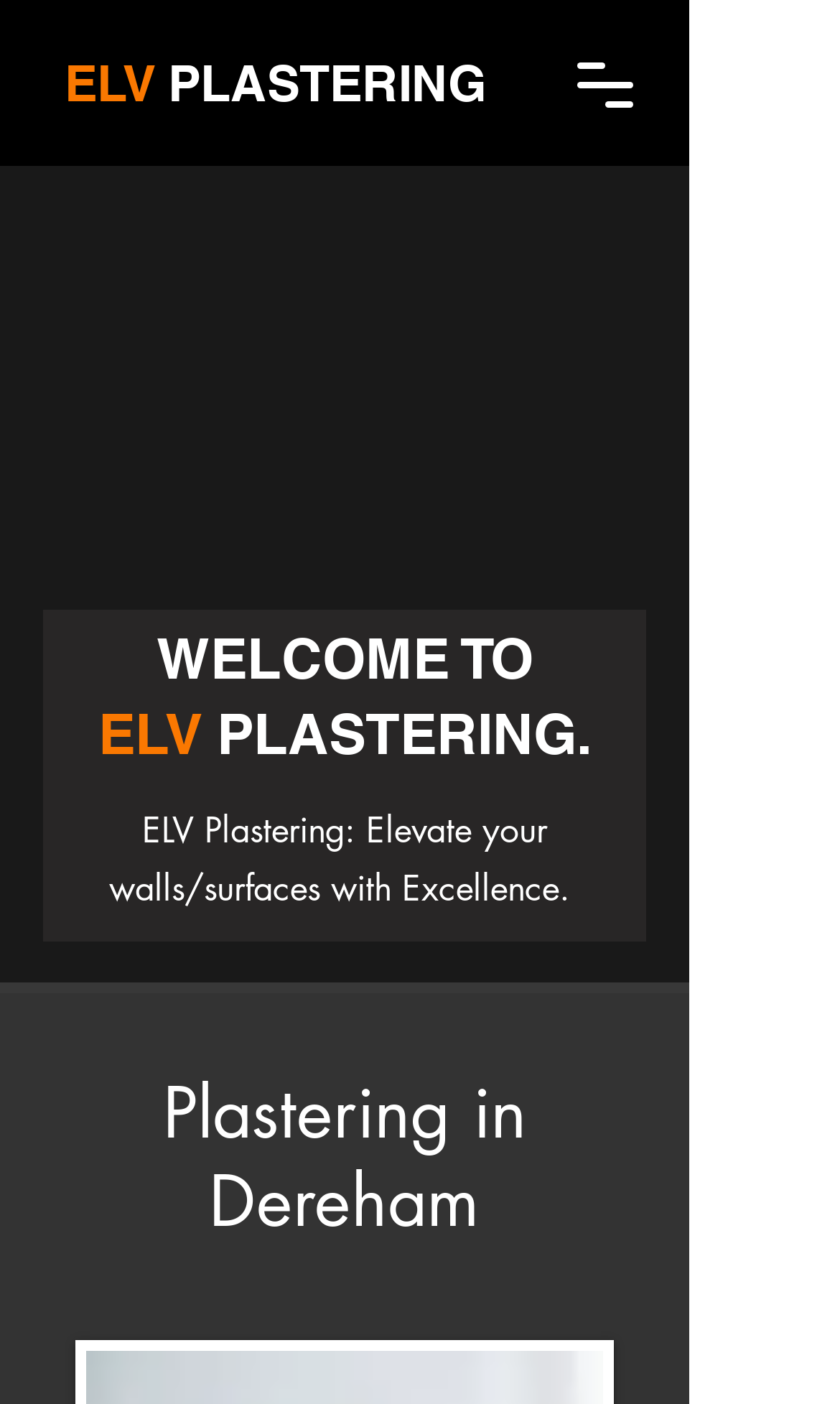Given the following UI element description: "aria-label="Mute"", find the bounding box coordinates in the webpage screenshot.

[0.674, 0.354, 0.805, 0.421]